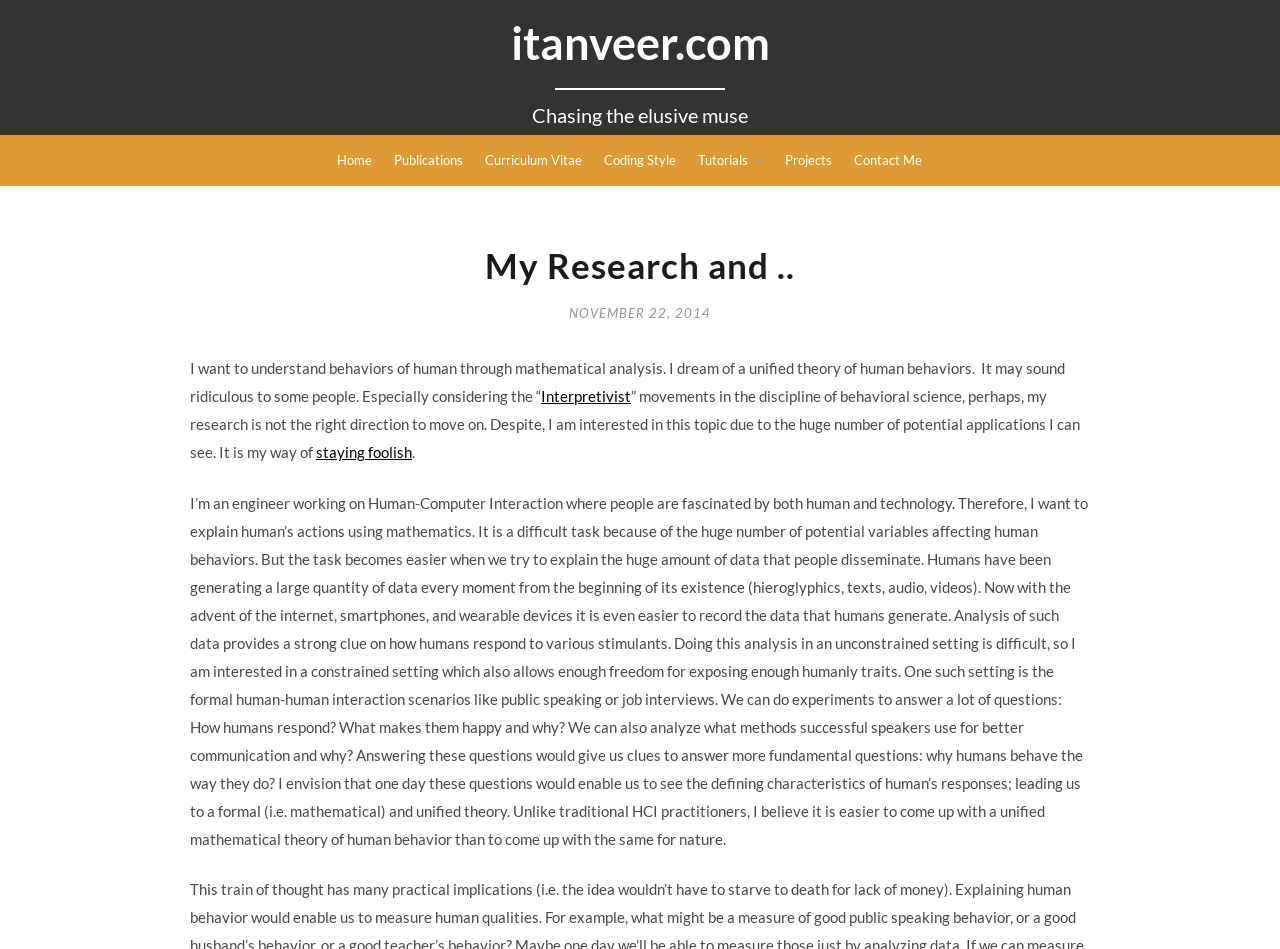Summarize the webpage with intricate details.

This webpage appears to be a personal research website, with the title "My Research and.." at the top. Below the title, there is a horizontal navigation menu with 7 links: "Home", "Publications", "Curriculum Vitae", "Coding Style", "Tutorials", "Projects", and "Contact Me". 

On the left side of the page, there is a header section with a heading "My Research and.." followed by a link to a specific date, "NOVEMBER 22, 2014". 

The main content of the page is a long paragraph of text that describes the author's research interests and goals. The text is divided into several sections, with links to specific keywords or phrases, such as "Interpretivist" and "staying foolish". The text explains the author's desire to understand human behavior through mathematical analysis, and their vision for a unified theory of human behavior. The author also describes their approach to studying human behavior, including the analysis of data generated by humans in various settings, such as public speaking or job interviews.

Overall, the webpage appears to be a personal research website, with a focus on the author's research interests and goals in the field of human-computer interaction.